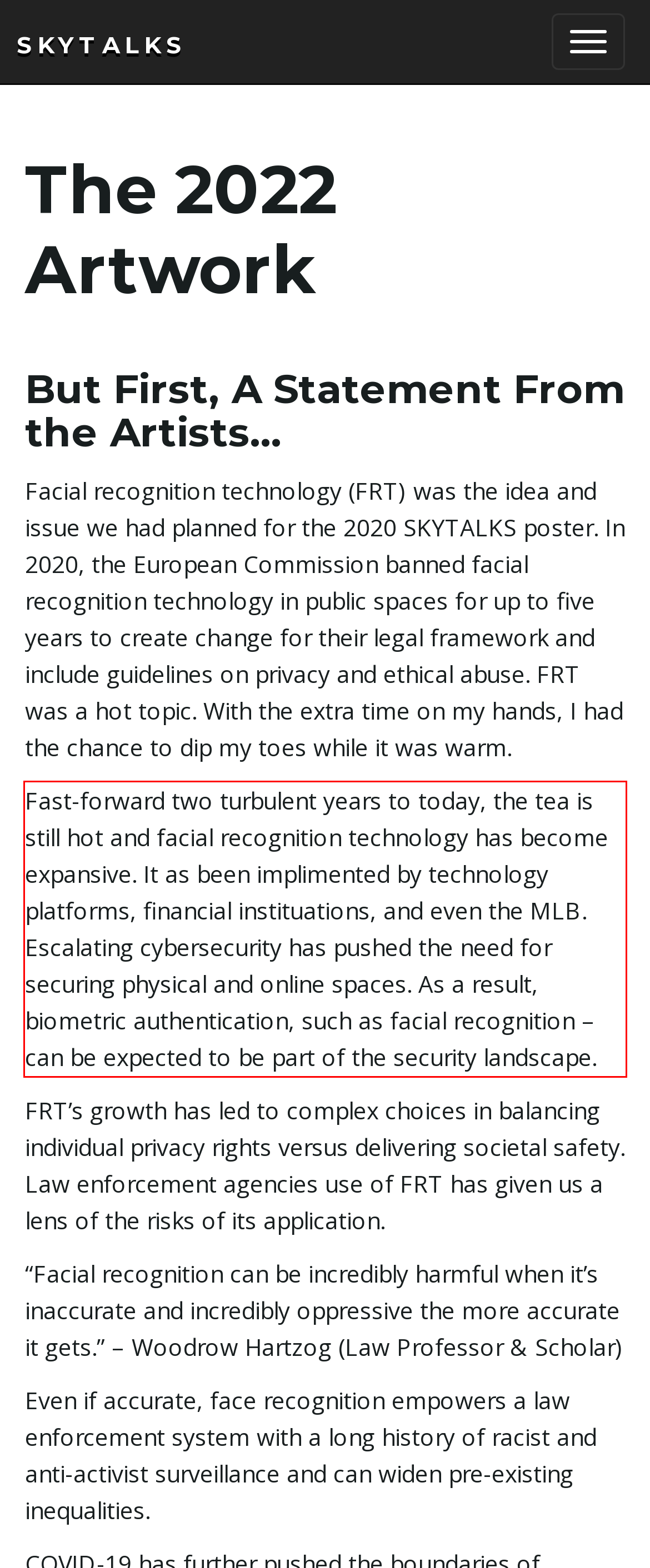Examine the webpage screenshot and use OCR to obtain the text inside the red bounding box.

Fast-forward two turbulent years to today, the tea is still hot and facial recognition technology has become expansive. It as been implimented by technology platforms, financial instituations, and even the MLB. Escalating cybersecurity has pushed the need for securing physical and online spaces. As a result, biometric authentication, such as facial recognition – can be expected to be part of the security landscape.